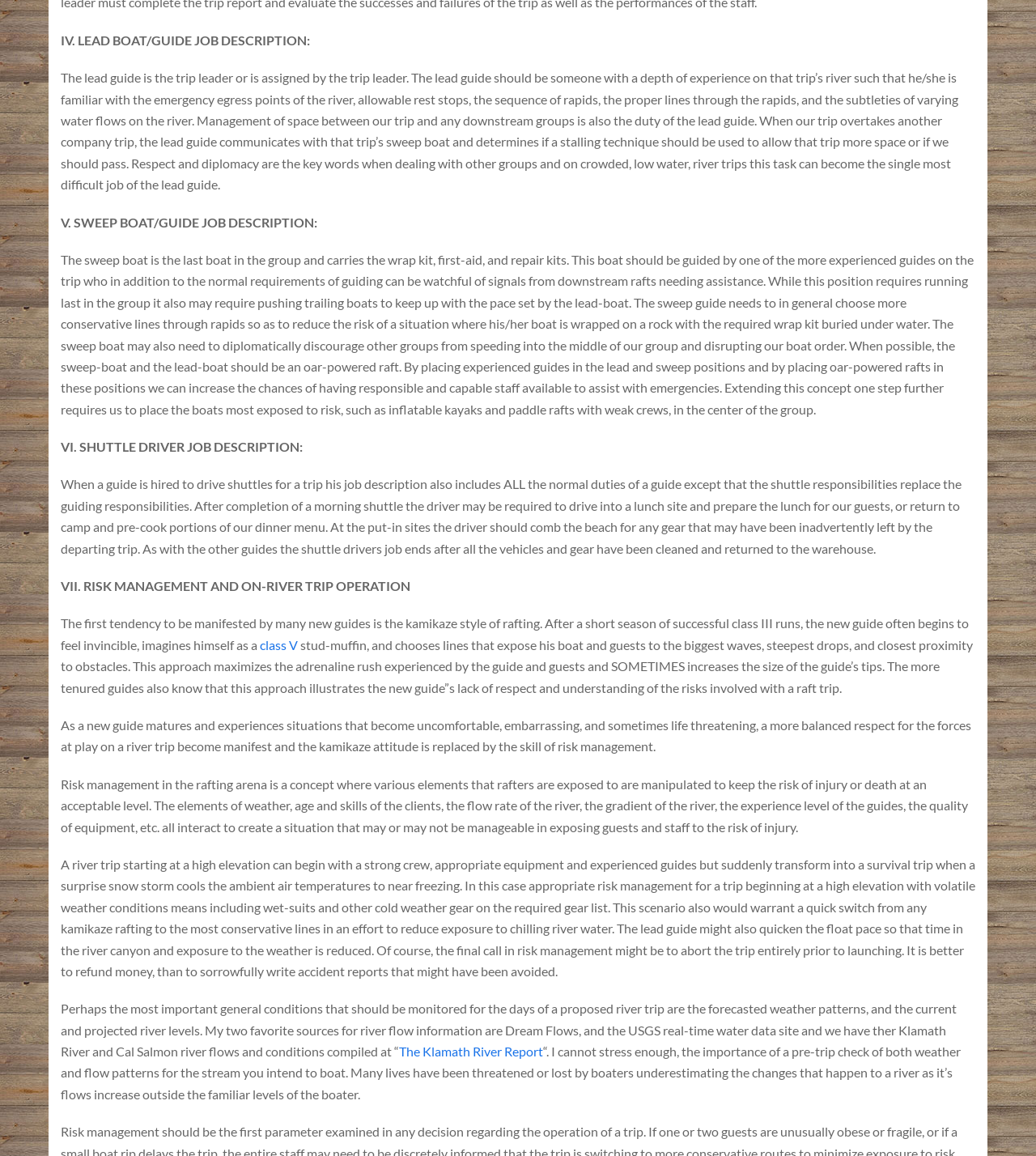Provide a brief response to the question using a single word or phrase: 
What should be monitored before a river trip?

Weather and river levels